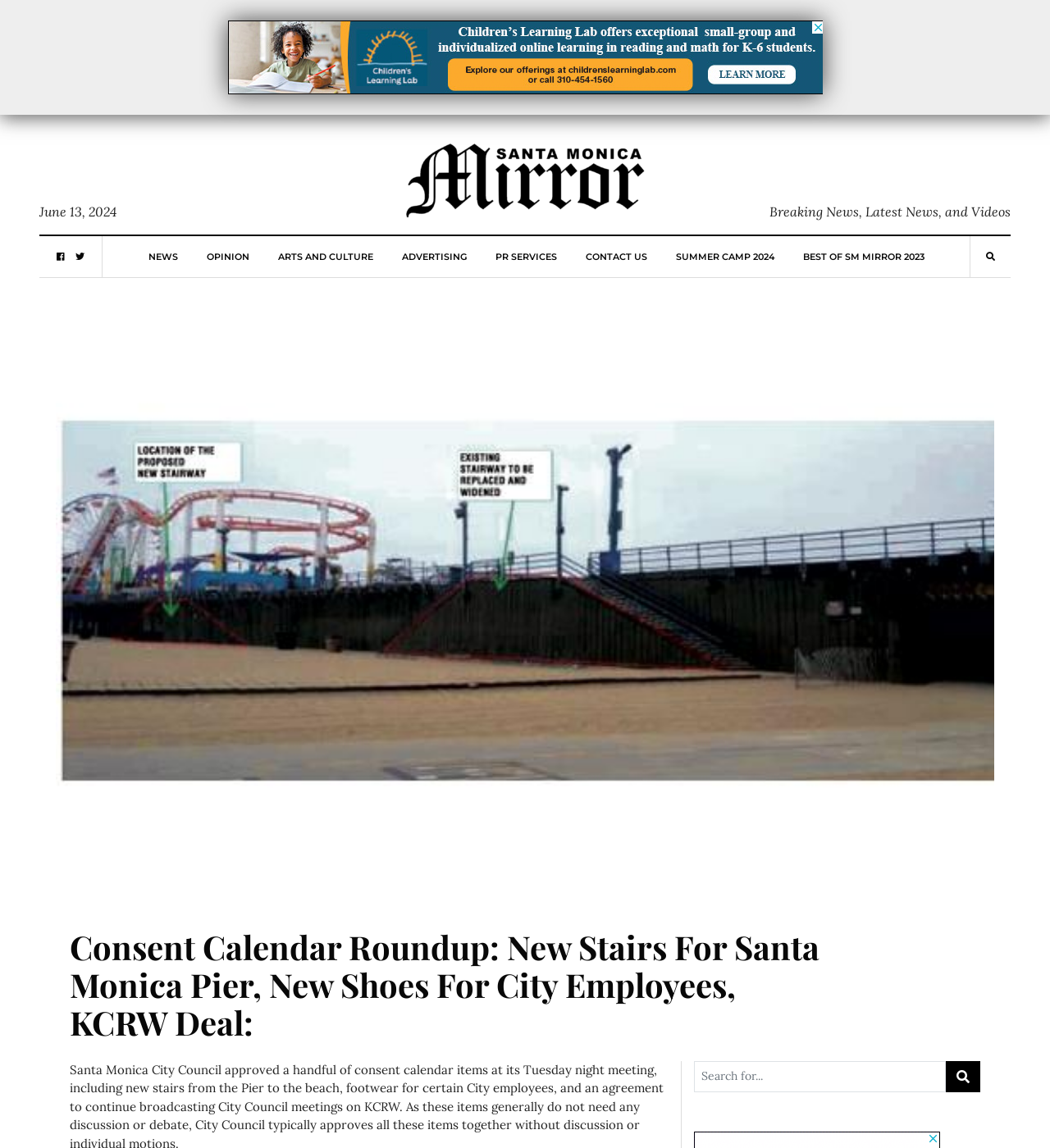Please specify the bounding box coordinates of the clickable region necessary for completing the following instruction: "Read the article about new stairs for Santa Monica Pier". The coordinates must consist of four float numbers between 0 and 1, i.e., [left, top, right, bottom].

[0.053, 0.256, 0.947, 0.791]